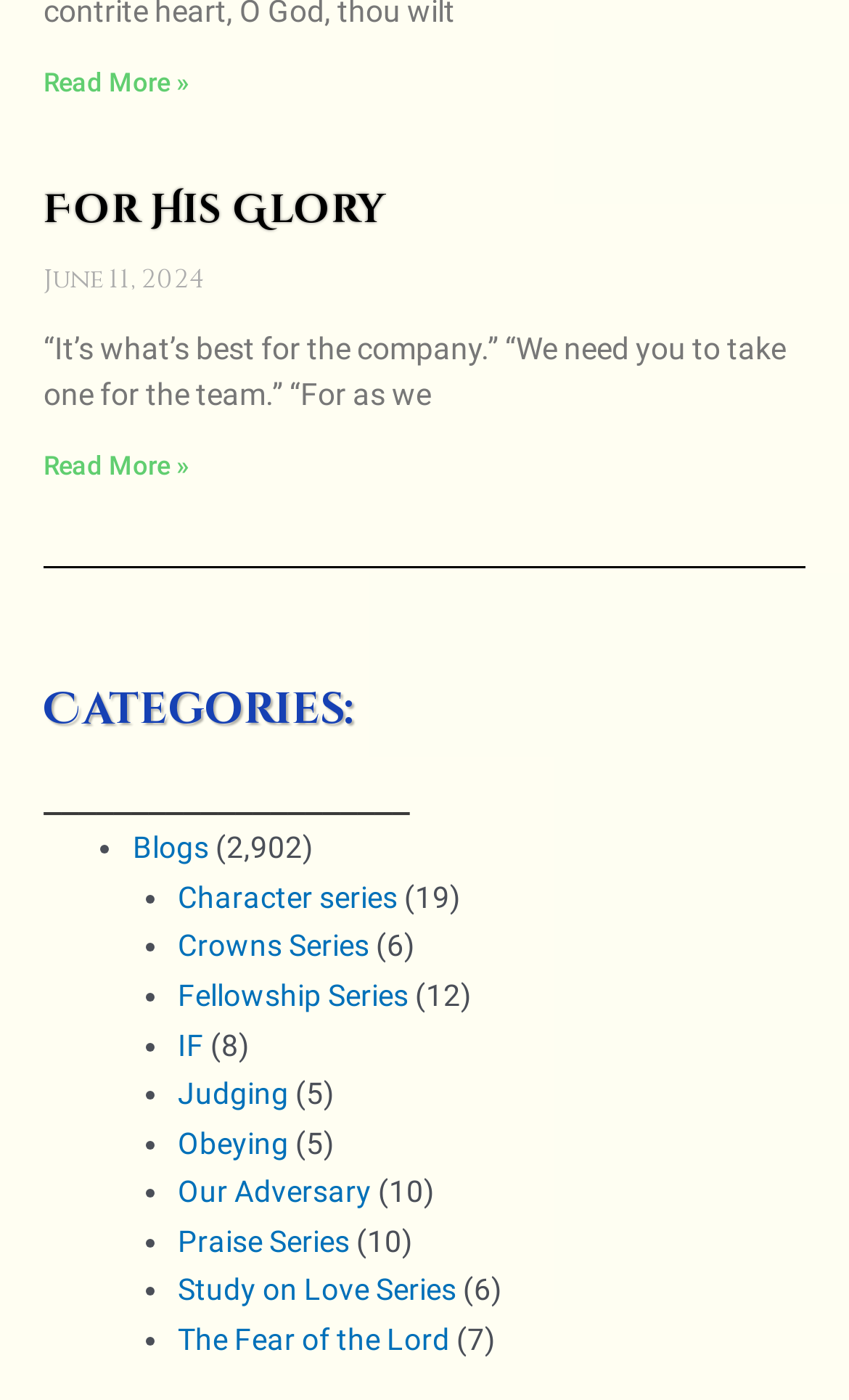Kindly determine the bounding box coordinates of the area that needs to be clicked to fulfill this instruction: "Click the 'Hymnary.org' link".

None